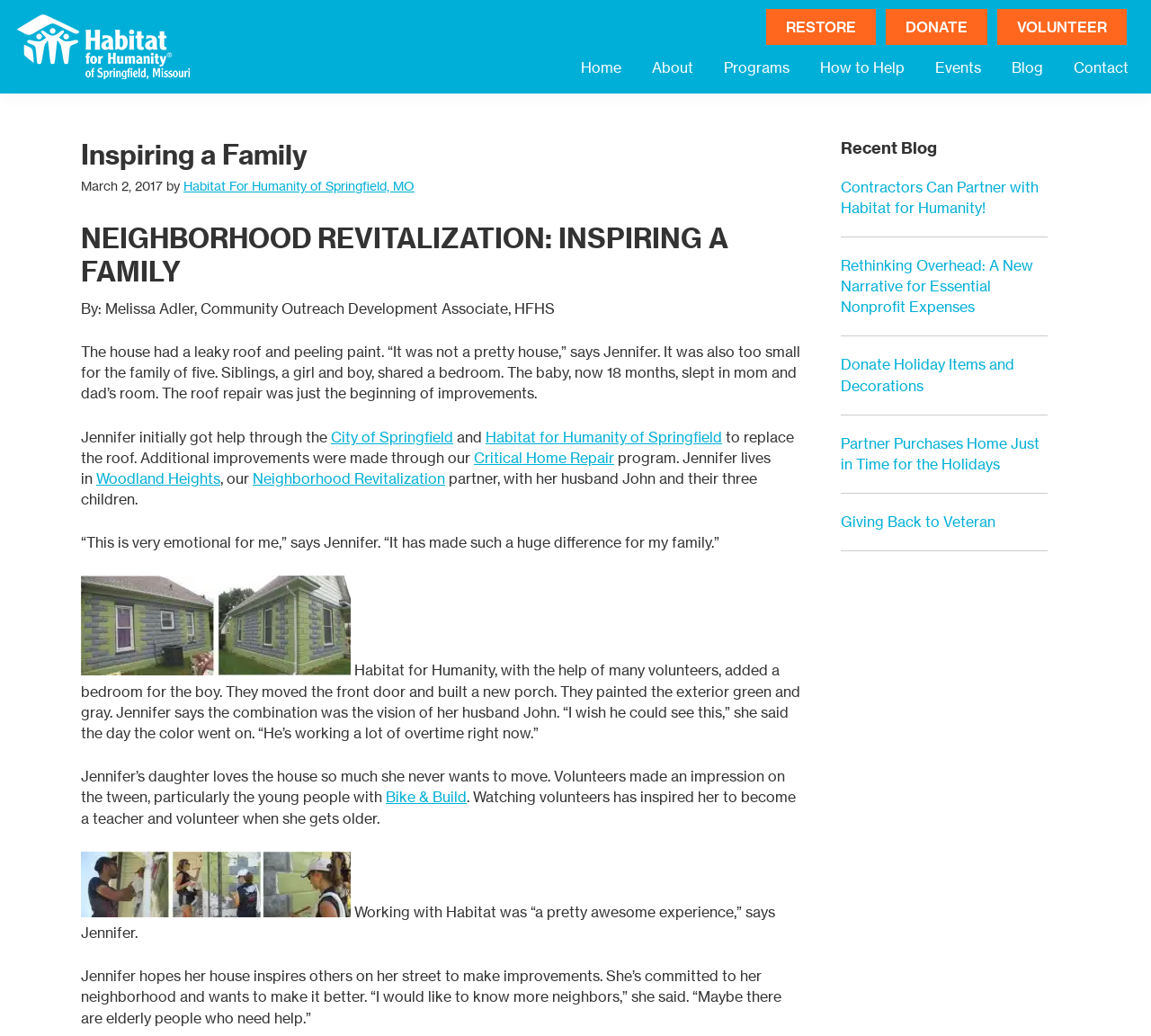What is the name of the neighborhood where Jennifer lives?
Please answer the question with a detailed and comprehensive explanation.

I found the answer by reading the text content of the link element with the text 'Woodland Heights' which is mentioned as the neighborhood where Jennifer lives.